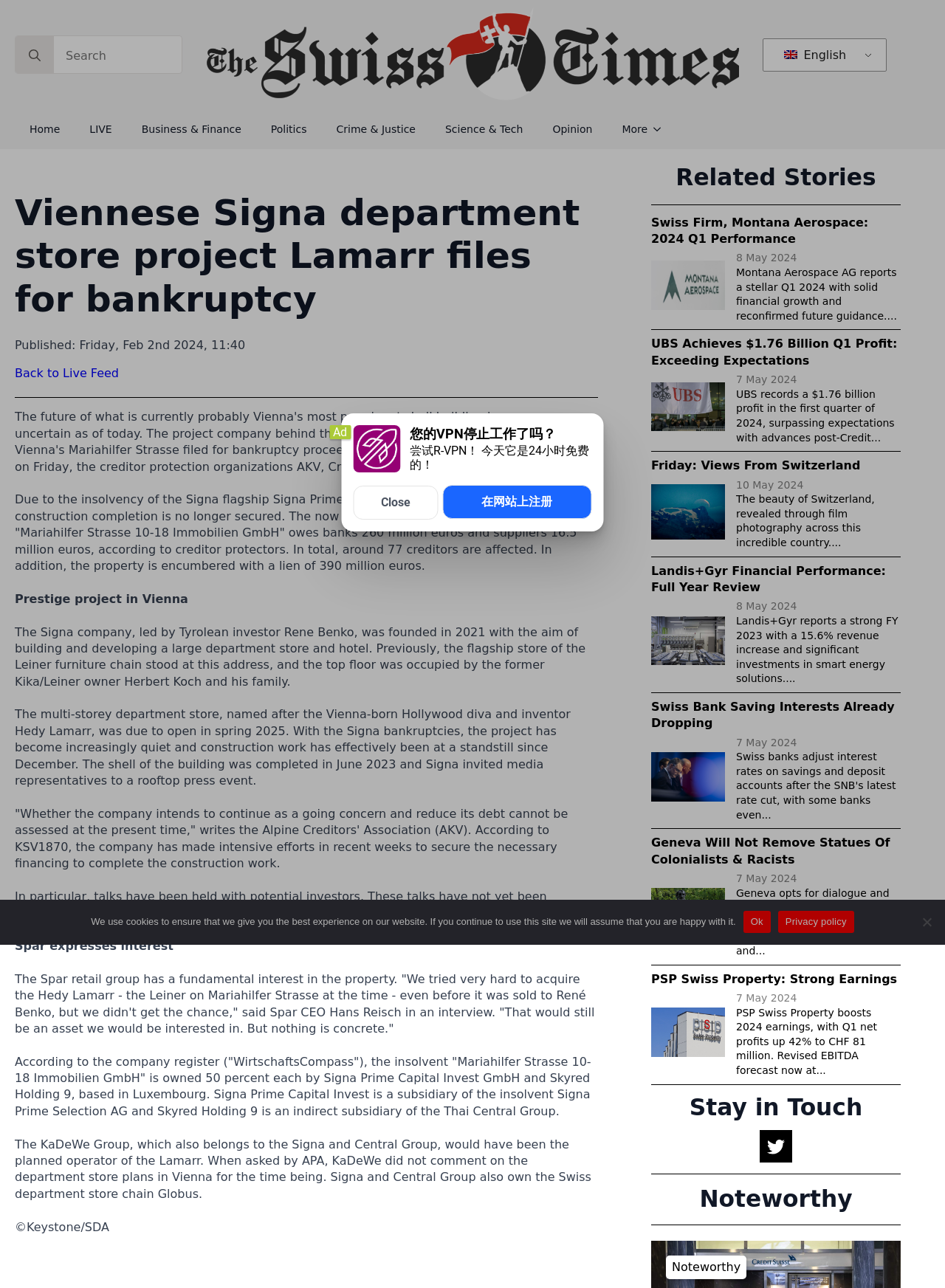Identify the main title of the webpage and generate its text content.

Viennese Signa department store project Lamarr files for bankruptcy